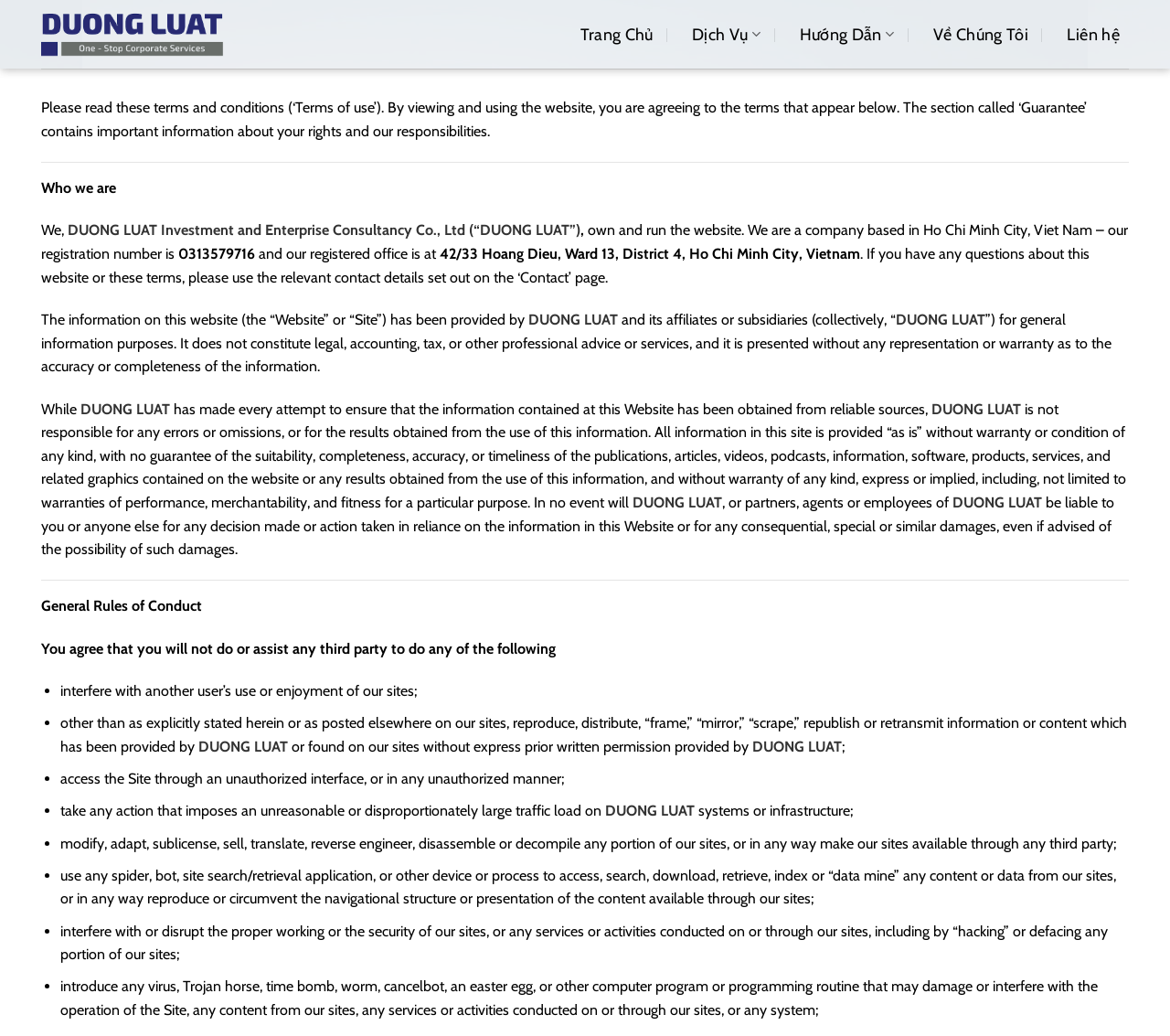What is the purpose of the information on this website?
Please answer the question with a detailed response using the information from the screenshot.

The purpose of the information on this website is stated in the 'The information on this website' section, where it is mentioned that 'The information on this website (the “Website” or “Site”) has been provided by DUONG LUAT and its affiliates or subsidiaries (collectively, “”) for general information purposes'.